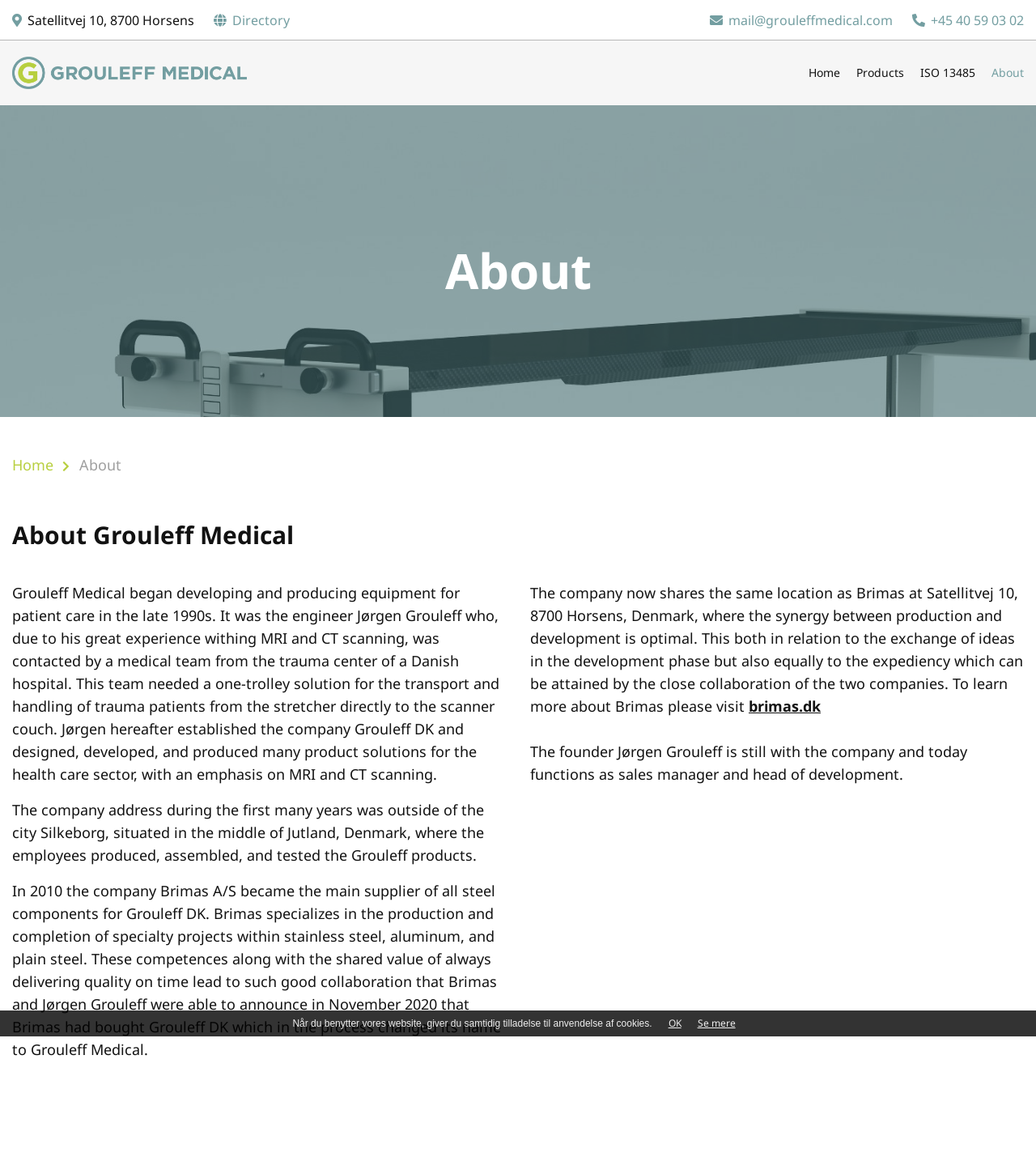Locate the bounding box coordinates for the element described below: "mail@grouleffmedical.com". The coordinates must be four float values between 0 and 1, formatted as [left, top, right, bottom].

[0.67, 0.0, 0.862, 0.035]